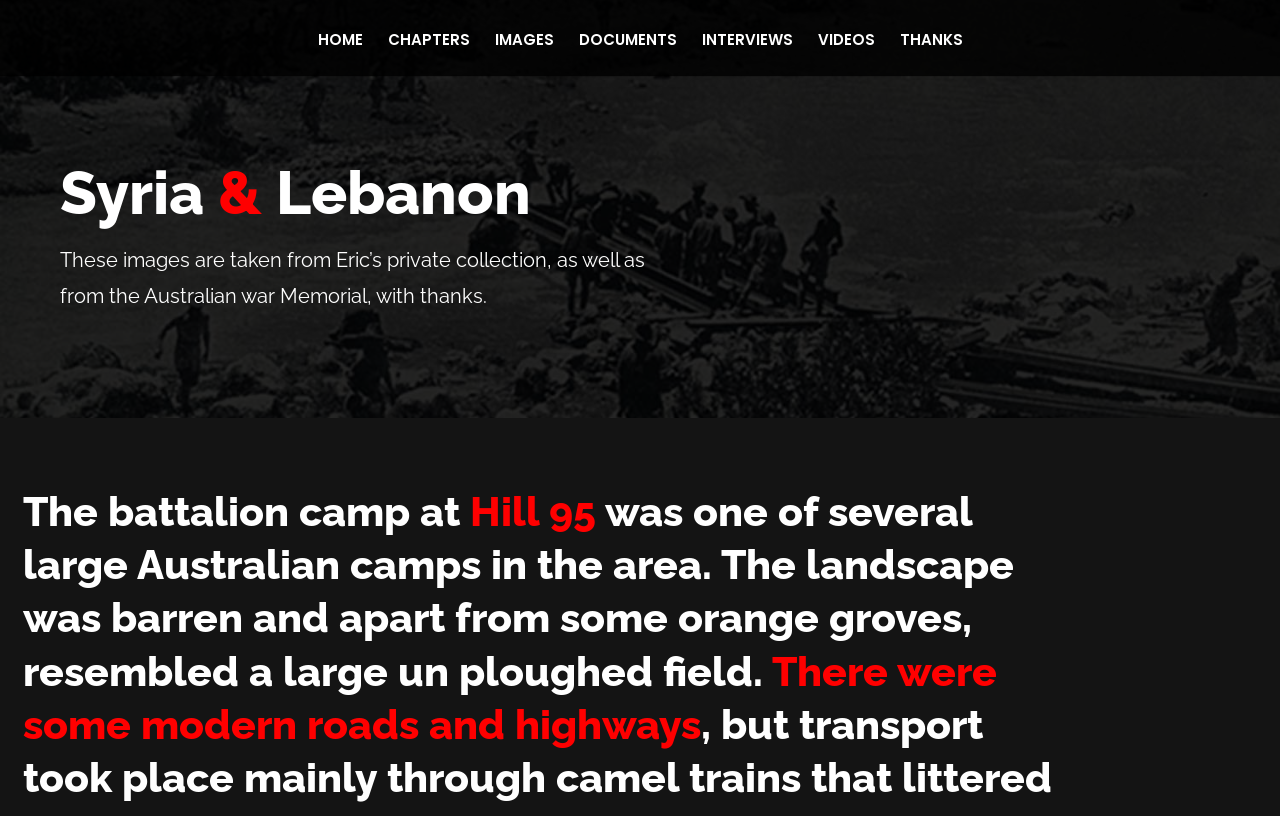Use a single word or phrase to answer the question:
What is the source of some of the images on this webpage?

Australian War Memorial